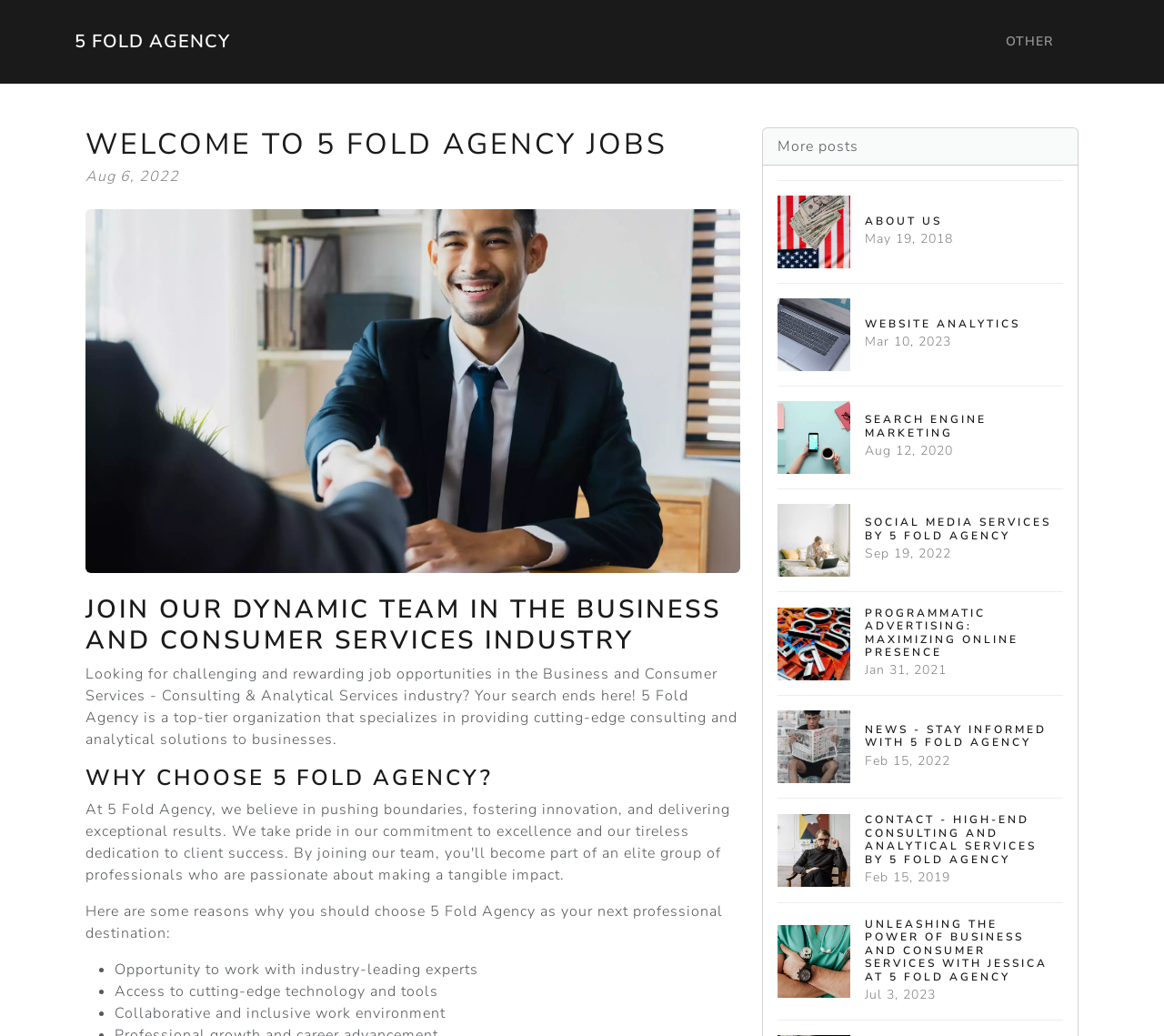Identify the bounding box coordinates of the element that should be clicked to fulfill this task: "Click on the '5 FOLD AGENCY' link". The coordinates should be provided as four float numbers between 0 and 1, i.e., [left, top, right, bottom].

[0.064, 0.023, 0.198, 0.058]